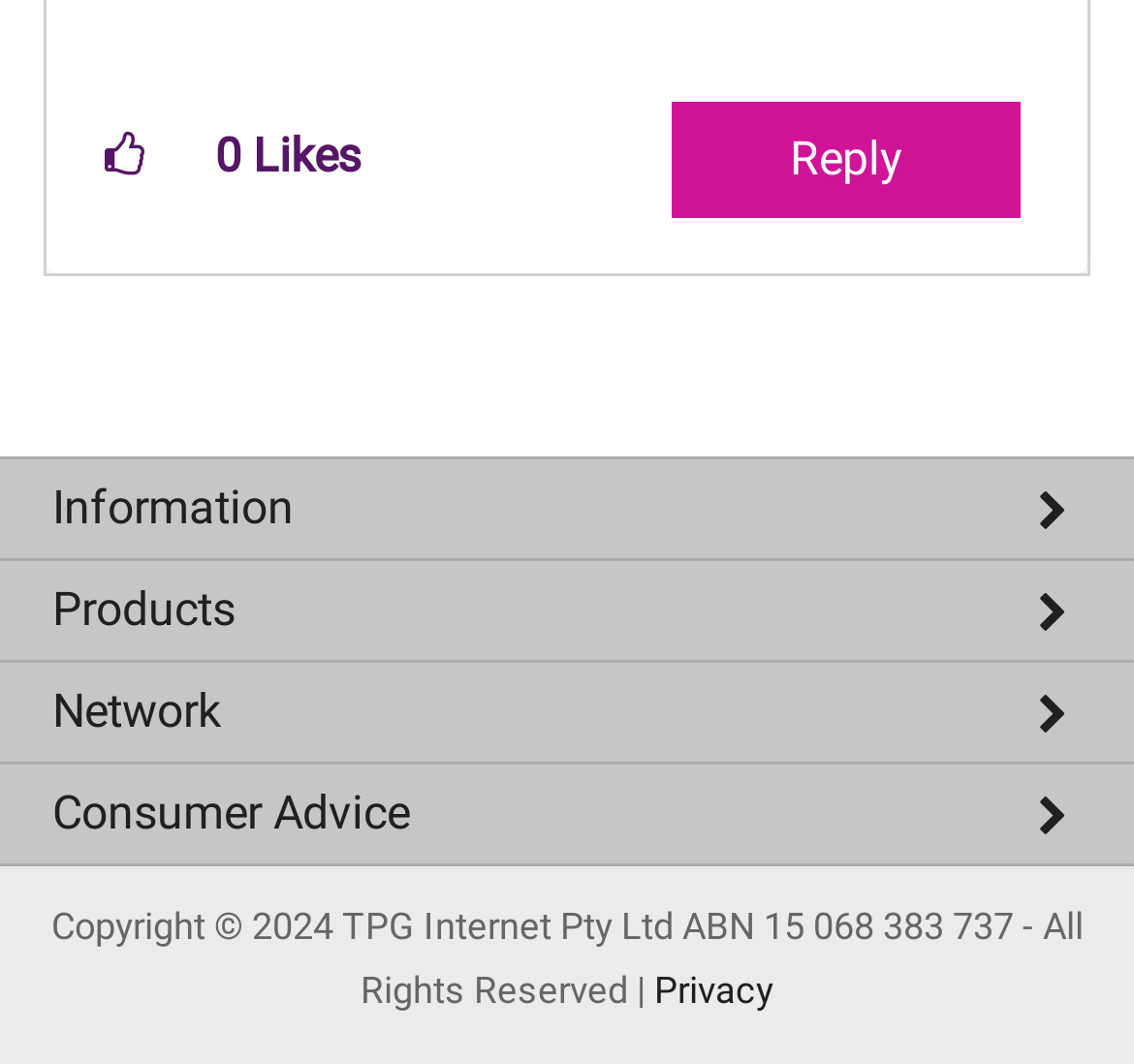Please identify the bounding box coordinates of the area that needs to be clicked to fulfill the following instruction: "View NBN plans."

[0.0, 0.623, 1.0, 0.709]